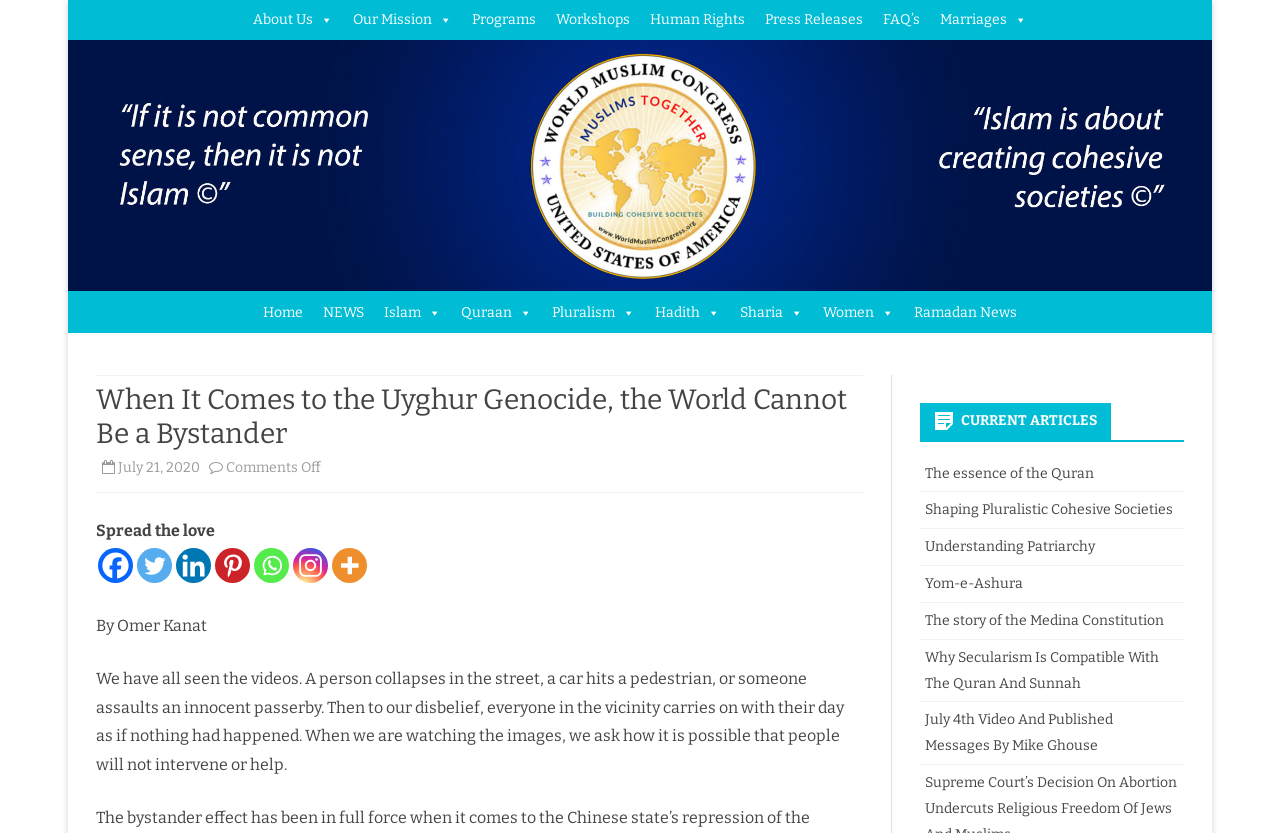Specify the bounding box coordinates for the region that must be clicked to perform the given instruction: "Read the article When It Comes to the Uyghur Genocide, the World Cannot Be a Bystander".

[0.075, 0.46, 0.674, 0.54]